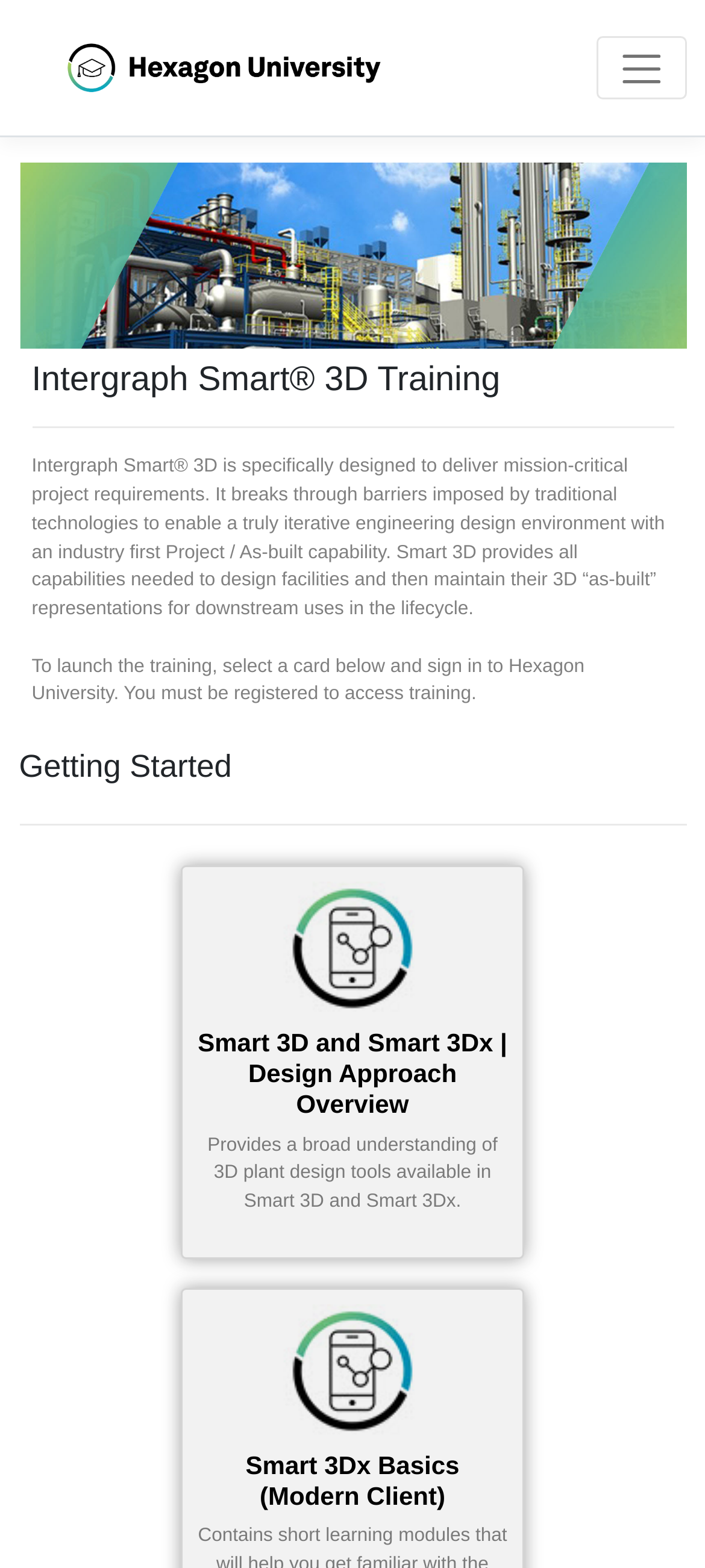Answer the question below using just one word or a short phrase: 
What is required to access the training?

Registration to Hexagon University